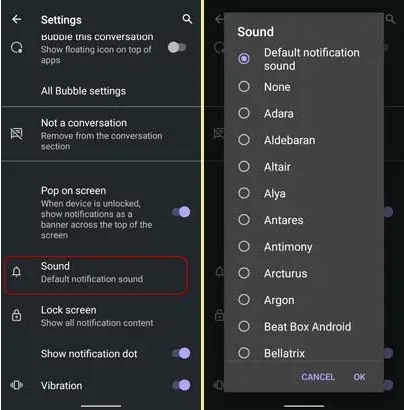Observe the image and answer the following question in detail: What is the purpose of the pop-up menu?

The pop-up menu on the right side of the screenshot lists various notification tones available for selection, allowing users to choose and customize their message alerts to personalize their notification sounds.